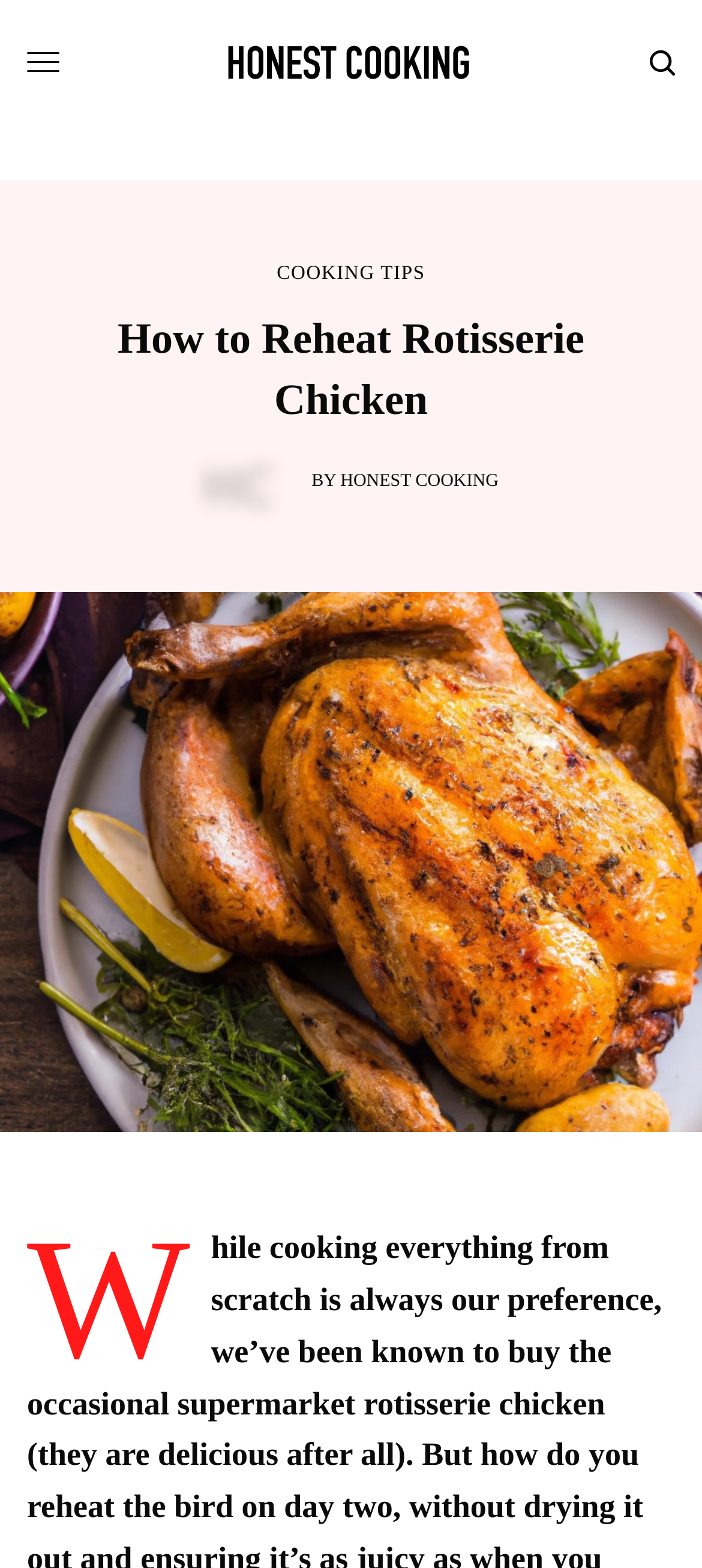What is the headline of the webpage?

How to Reheat Rotisserie Chicken